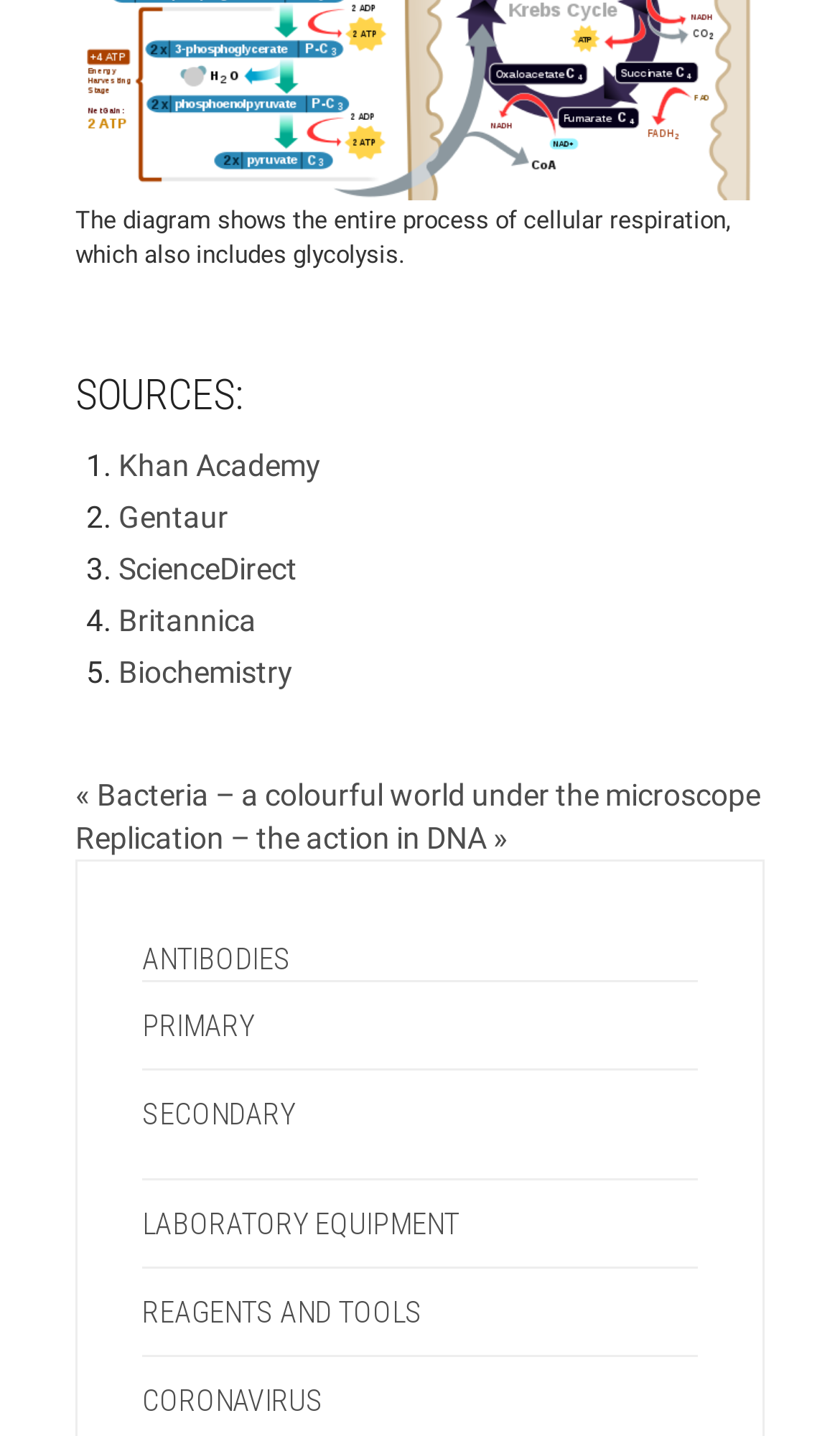Locate the bounding box coordinates of the area that needs to be clicked to fulfill the following instruction: "Search for whisky". The coordinates should be in the format of four float numbers between 0 and 1, namely [left, top, right, bottom].

None